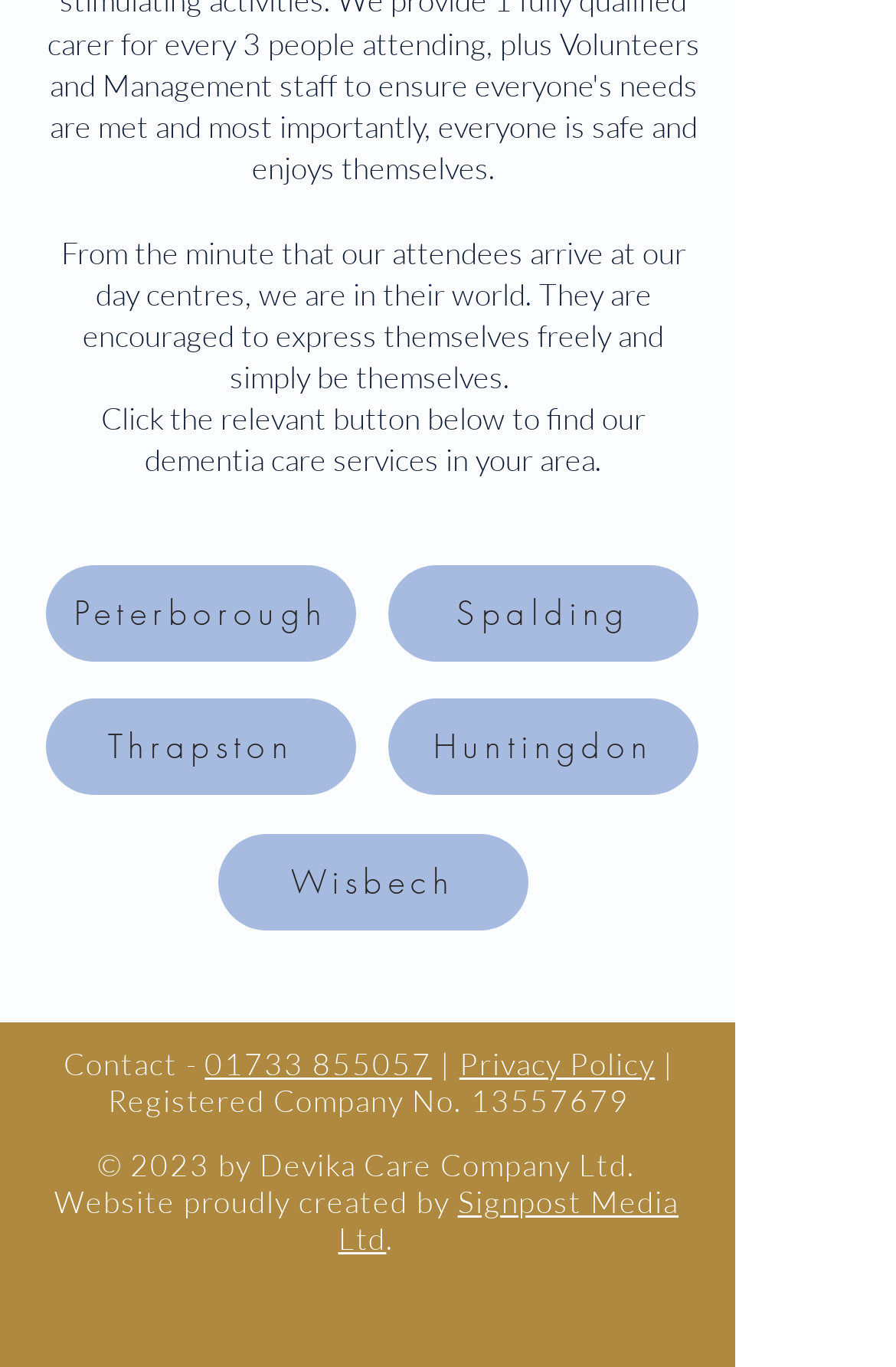Provide a short answer to the following question with just one word or phrase: What is the year of the copyright?

2023